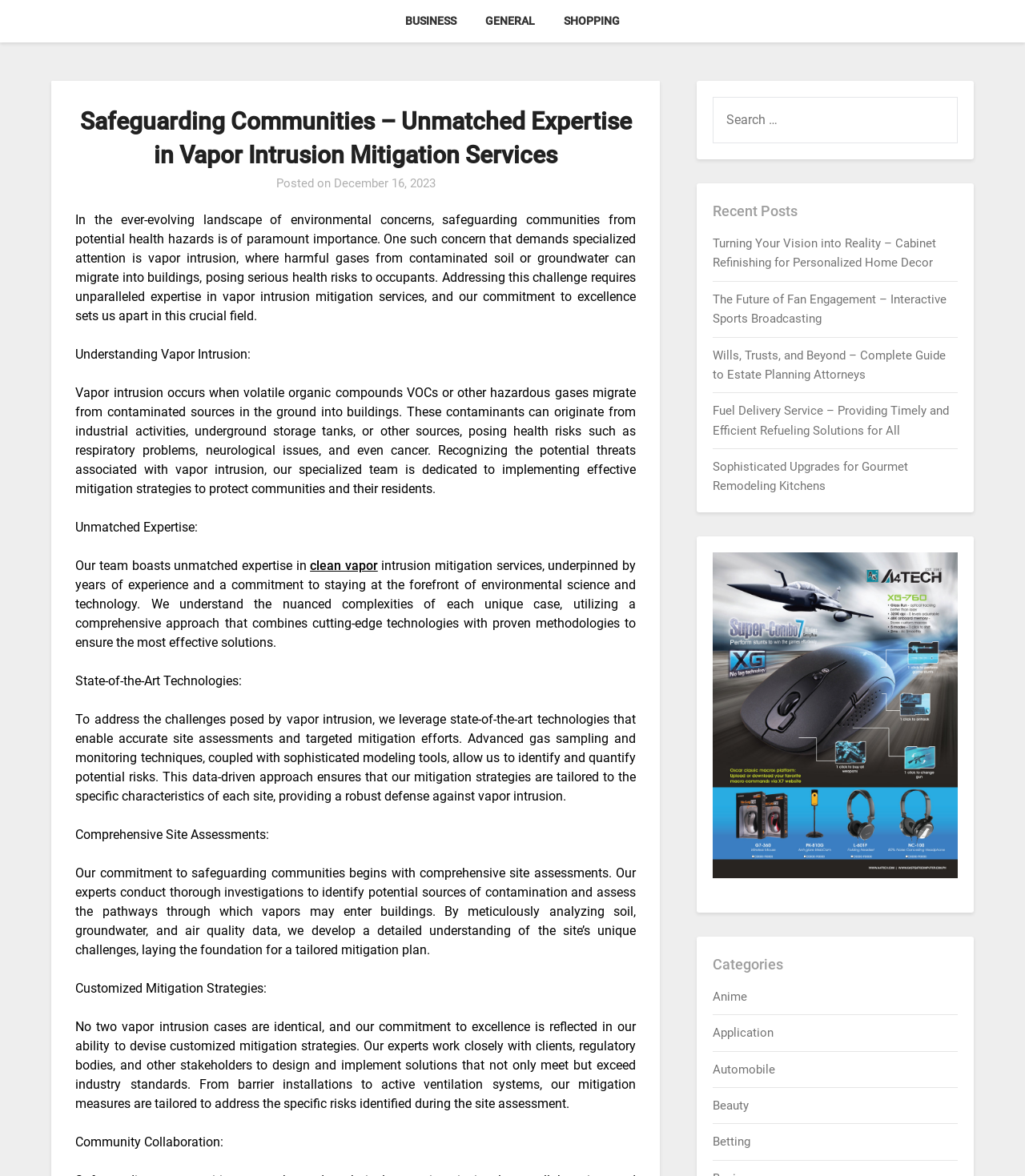What is the main topic of this webpage?
Based on the visual details in the image, please answer the question thoroughly.

Based on the content of the webpage, it appears to be discussing vapor intrusion mitigation services, including the risks associated with vapor intrusion, the importance of addressing this issue, and the expertise of the company in providing mitigation services.